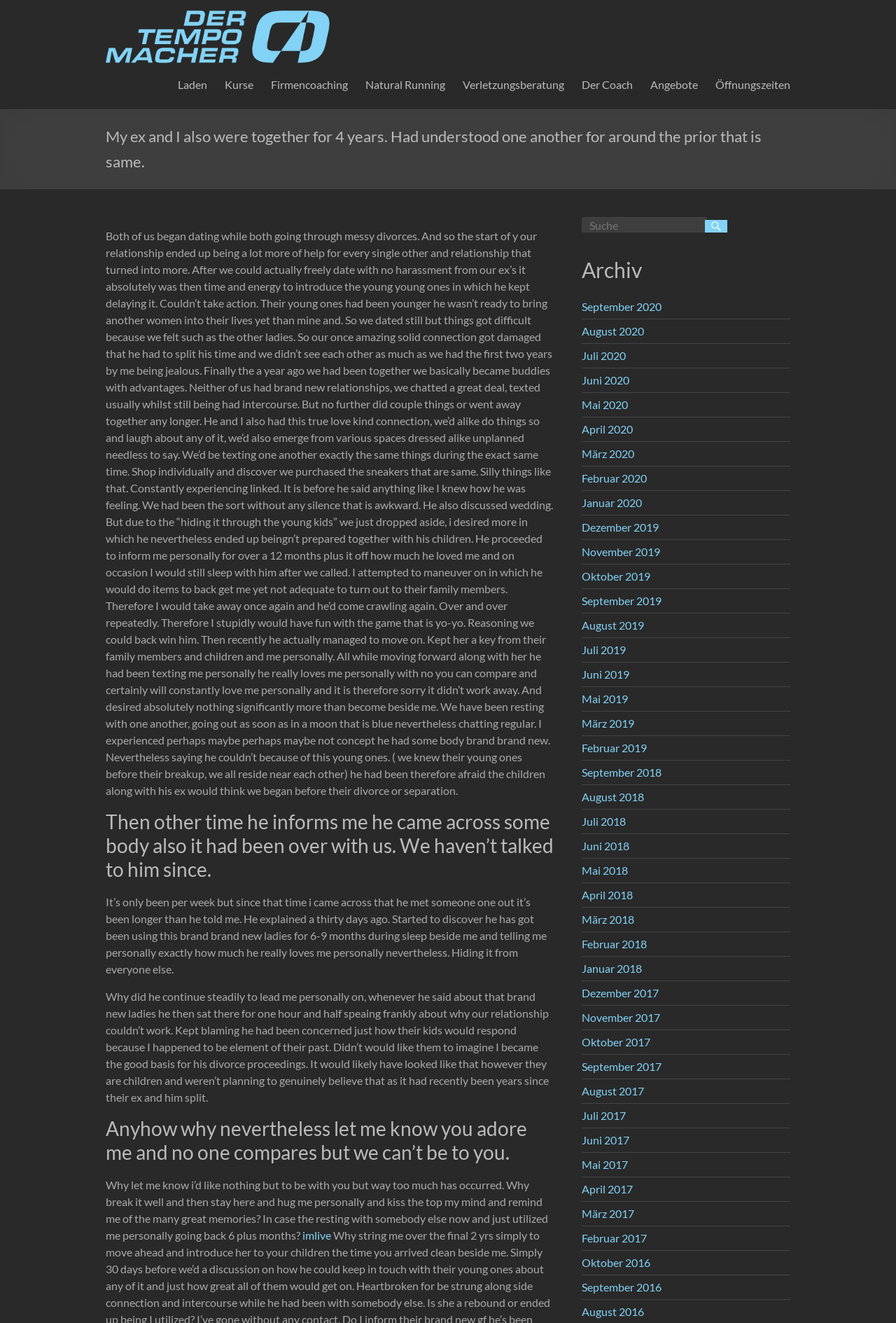From the screenshot, find the bounding box of the UI element matching this description: "Juni 2018". Supply the bounding box coordinates in the form [left, top, right, bottom], each a float between 0 and 1.

[0.649, 0.634, 0.702, 0.644]